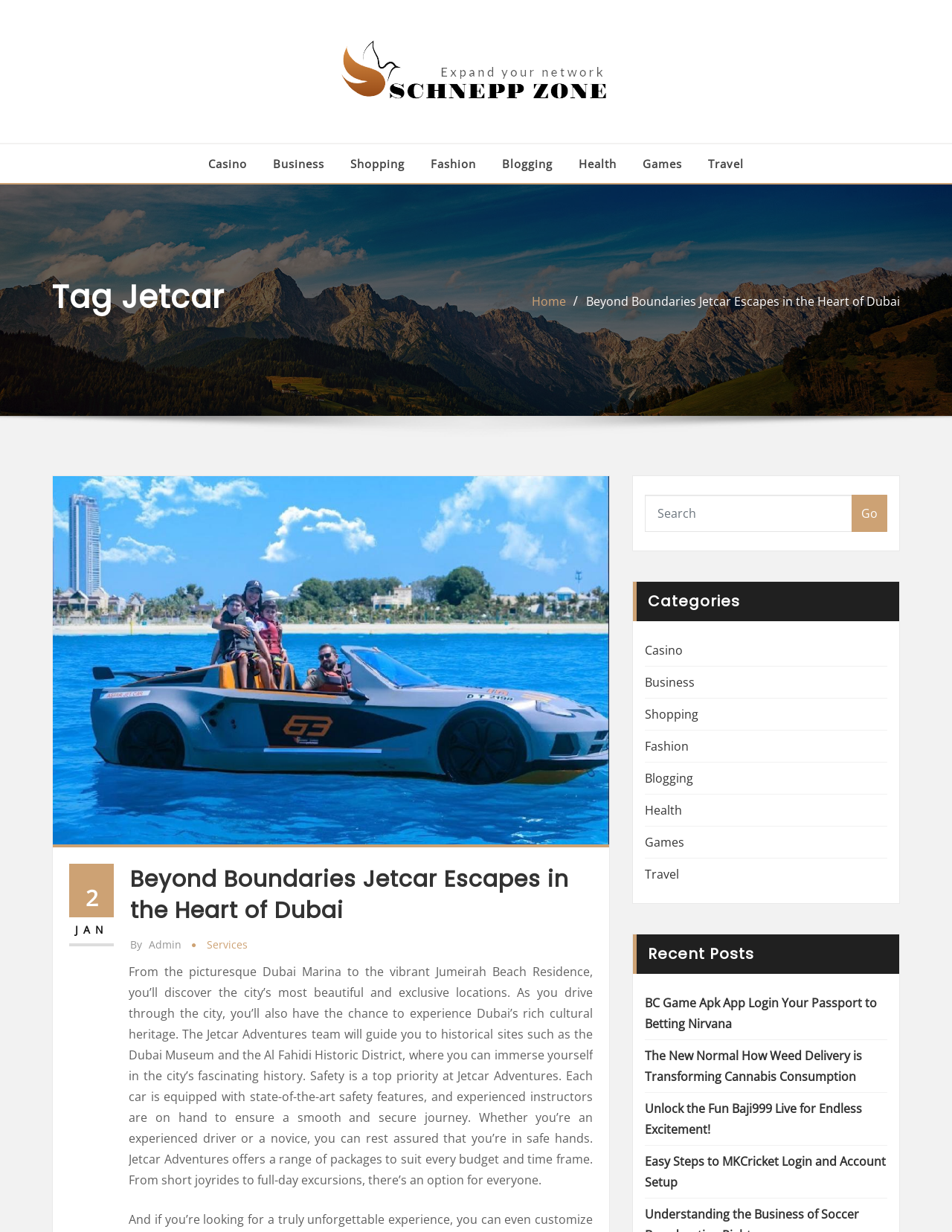Please answer the following query using a single word or phrase: 
What is the name of the website?

jetcar